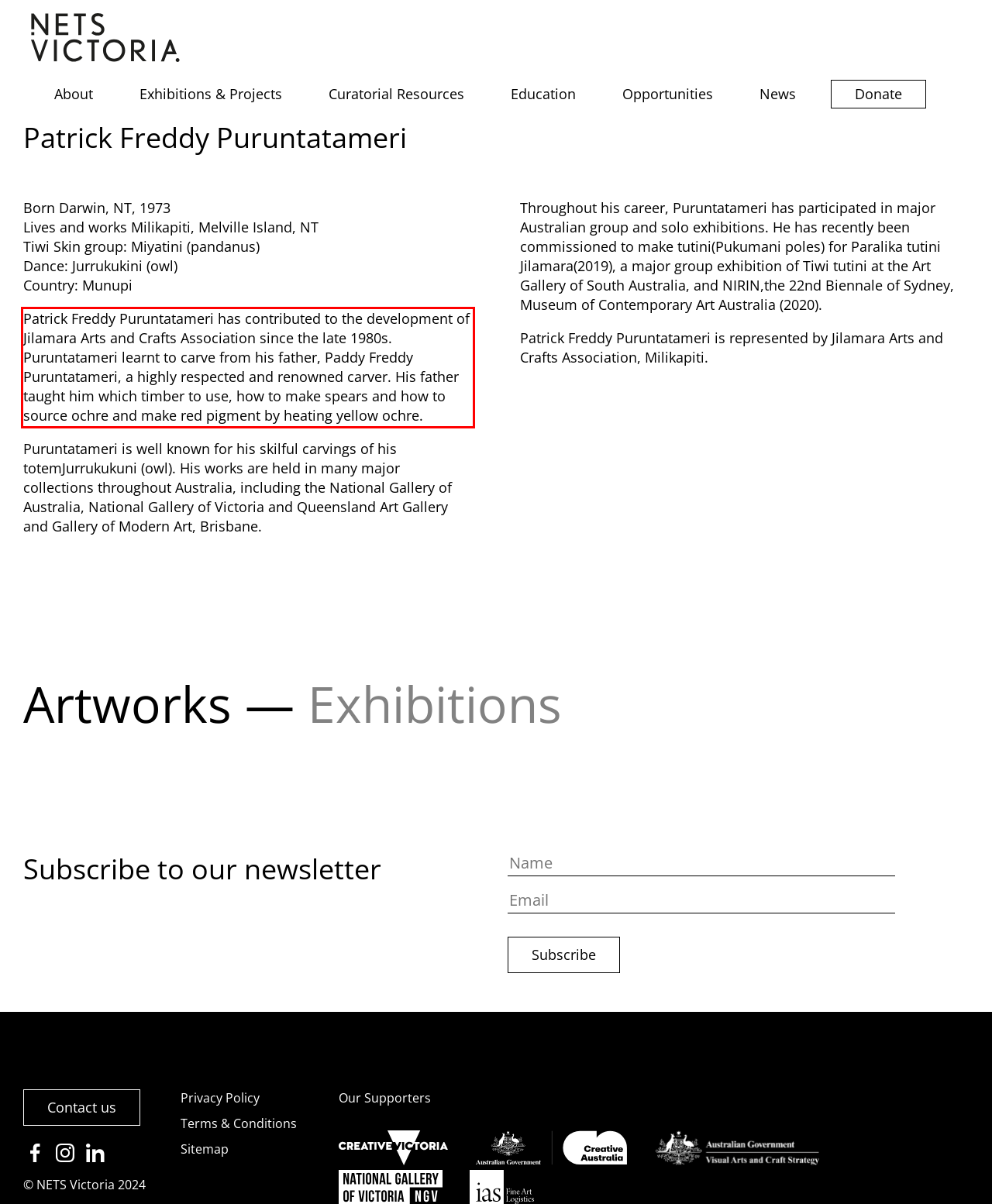Using the provided screenshot, read and generate the text content within the red-bordered area.

Patrick Freddy Puruntatameri has contributed to the development of Jilamara Arts and Crafts Association since the late 1980s. Puruntatameri learnt to carve from his father, Paddy Freddy Puruntatameri, a highly respected and renowned carver. His father taught him which timber to use, how to make spears and how to source ochre and make red pigment by heating yellow ochre.